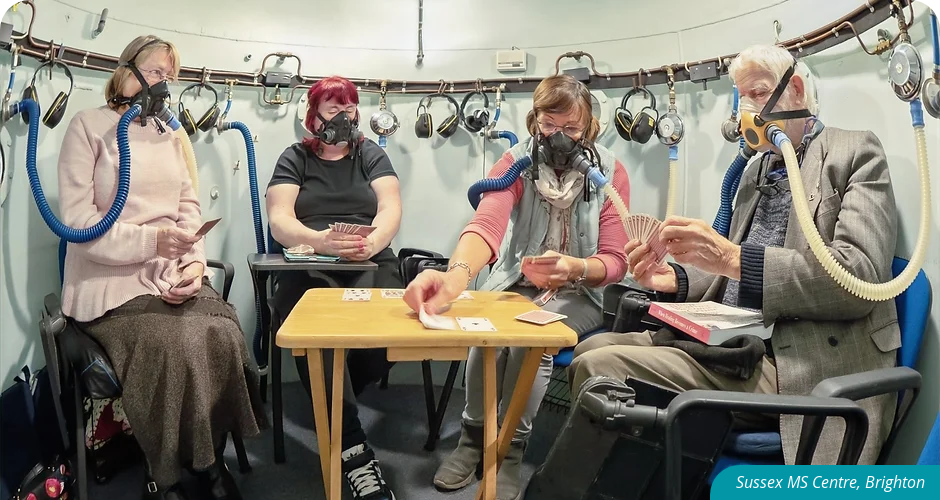What is the purpose of the equipment on the walls?
Answer the question with a single word or phrase by looking at the picture.

Monitoring and oxygen supply